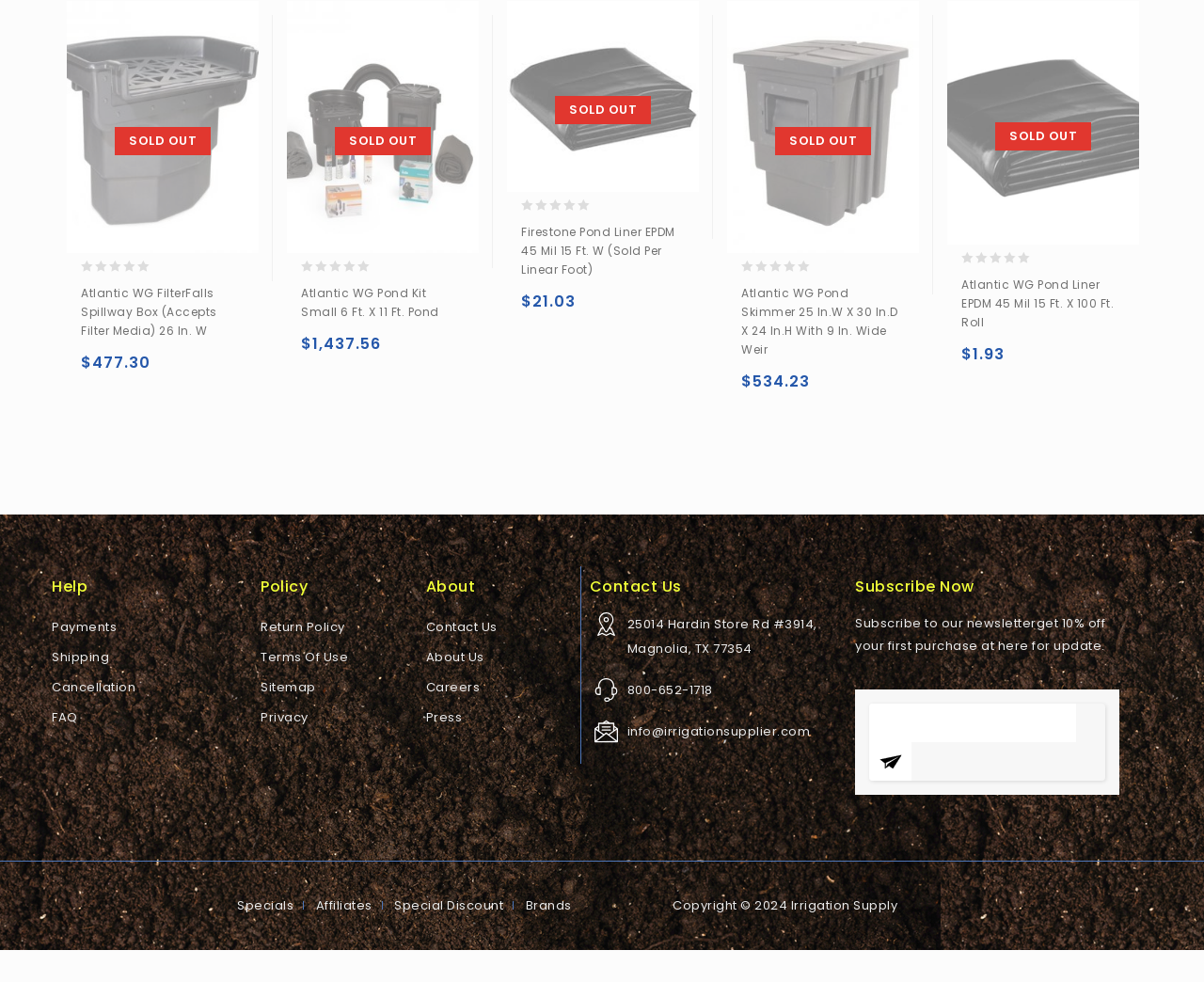Please specify the bounding box coordinates in the format (top-left x, top-left y, bottom-right x, bottom-right y), with all values as floating point numbers between 0 and 1. Identify the bounding box of the UI element described by: Terms Of Use

[0.217, 0.66, 0.289, 0.678]